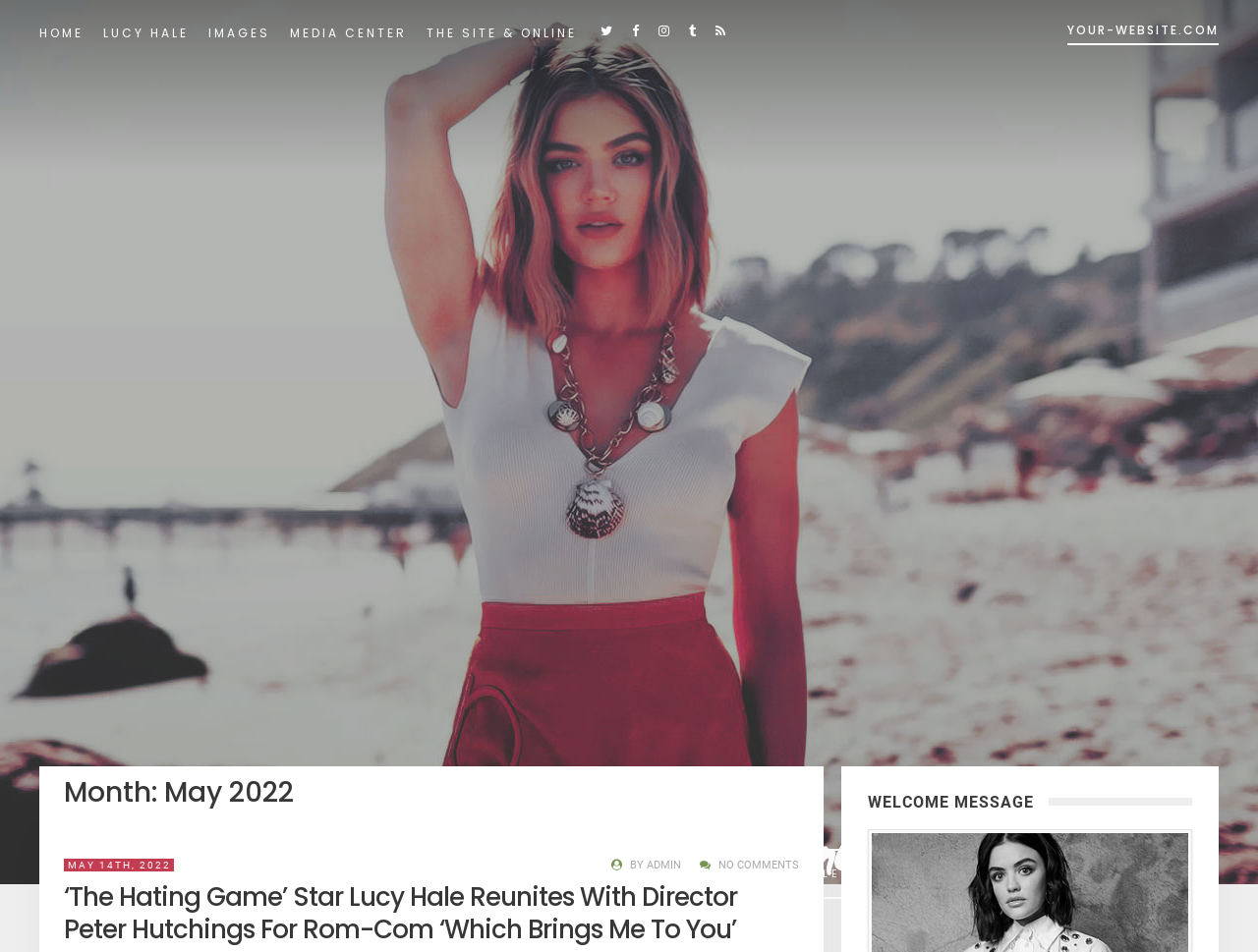Please locate the bounding box coordinates of the region I need to click to follow this instruction: "Give Online".

None